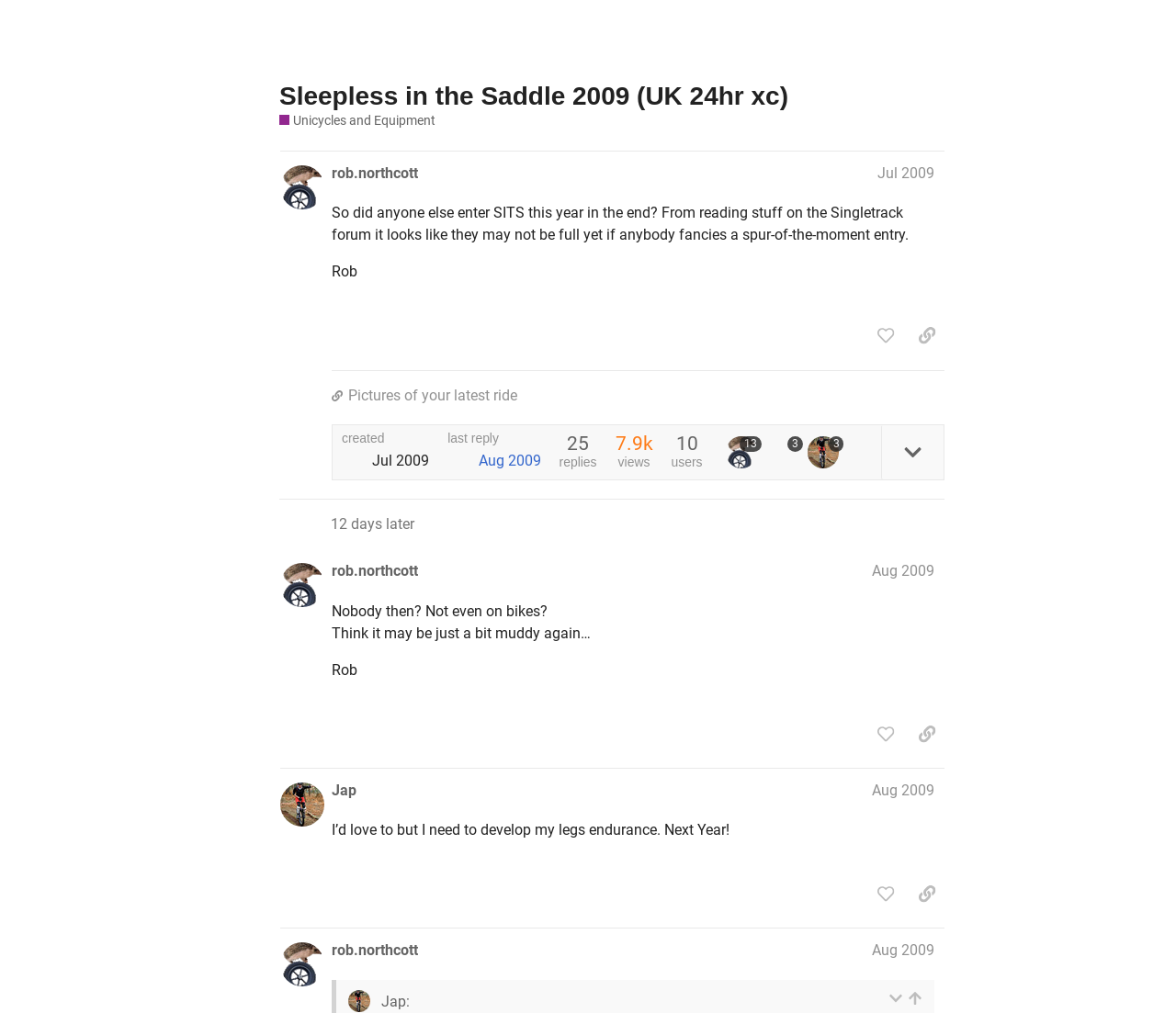Identify the bounding box for the element characterized by the following description: "Unicycle Calendar".

[0.885, 0.008, 0.921, 0.05]